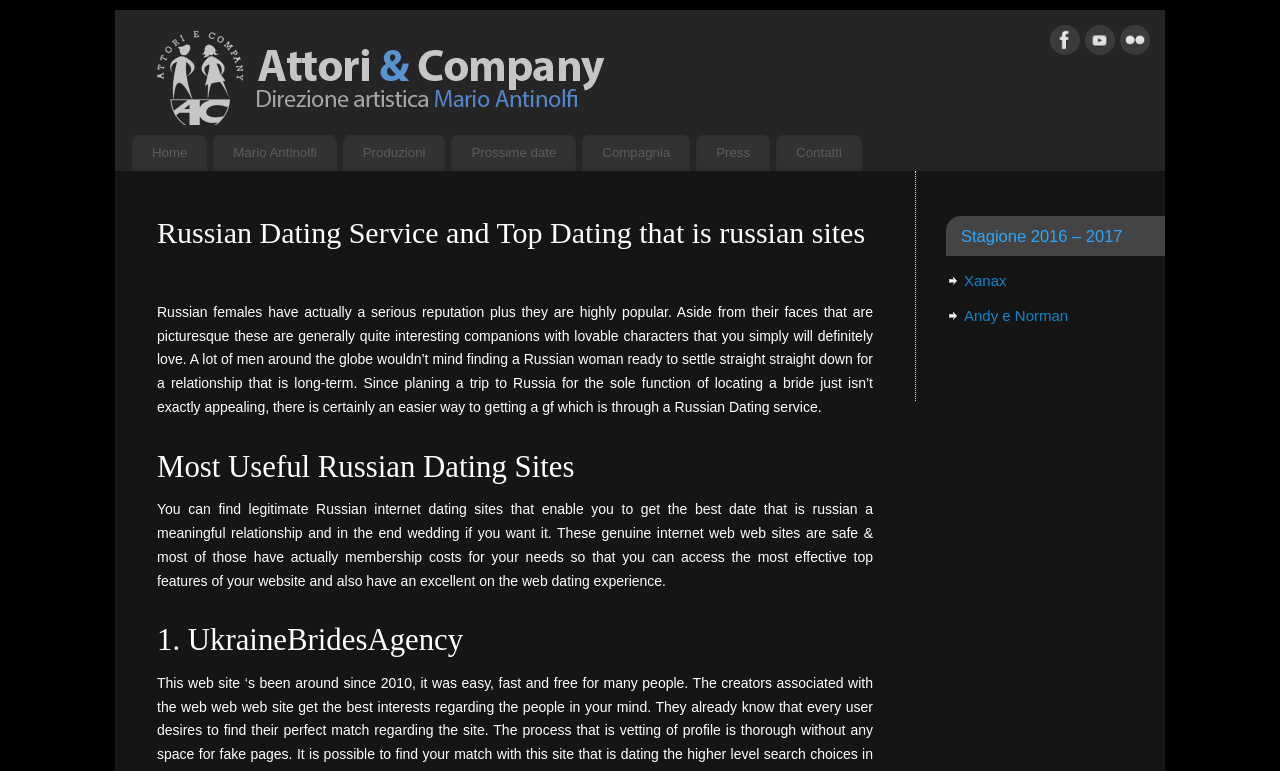Using the format (top-left x, top-left y, bottom-right x, bottom-right y), and given the element description, identify the bounding box coordinates within the screenshot: Home

[0.103, 0.175, 0.162, 0.222]